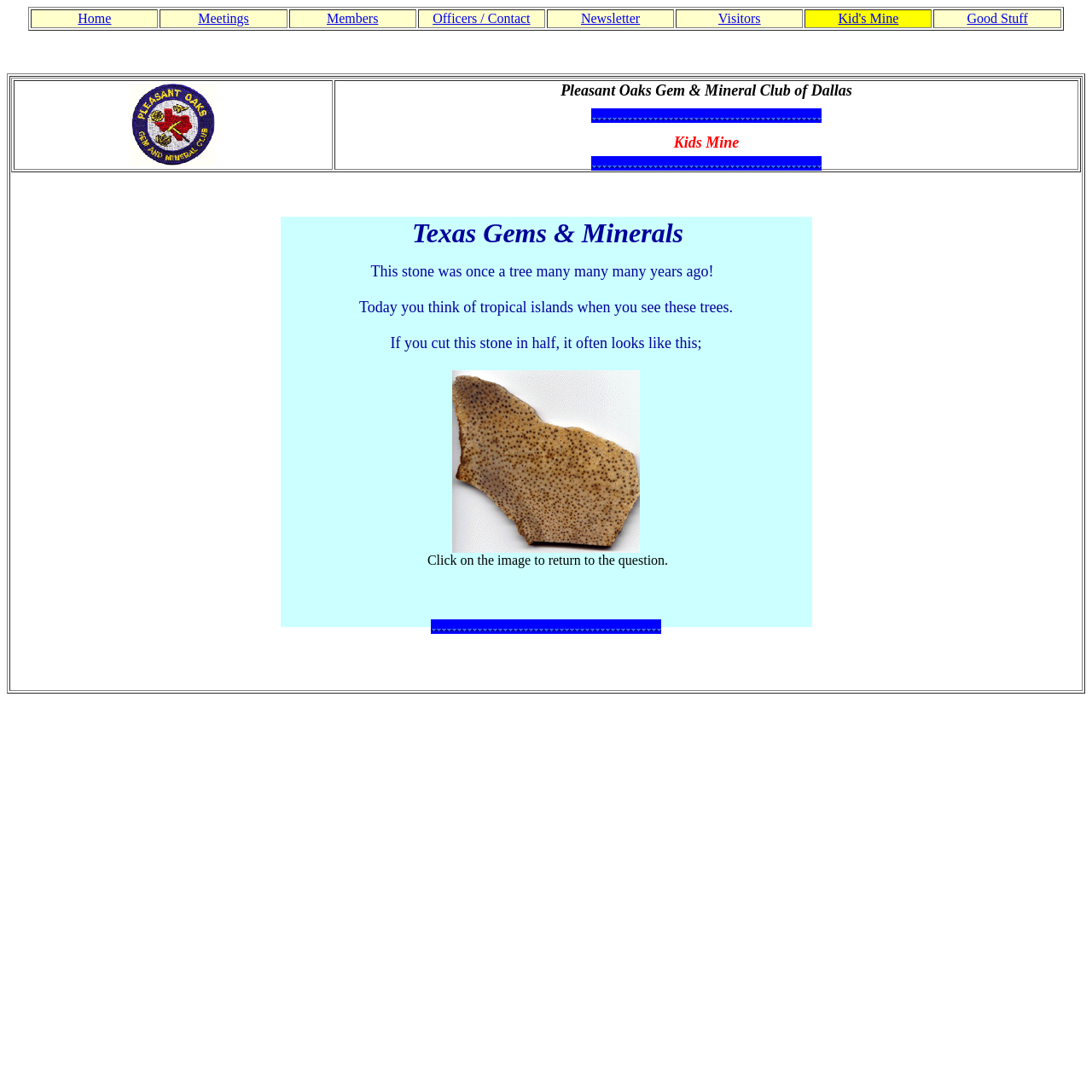Provide a single word or phrase to answer the given question: 
What is the name of the gem and mineral club?

Pleasant Oaks Gem & Mineral Club of Dallas